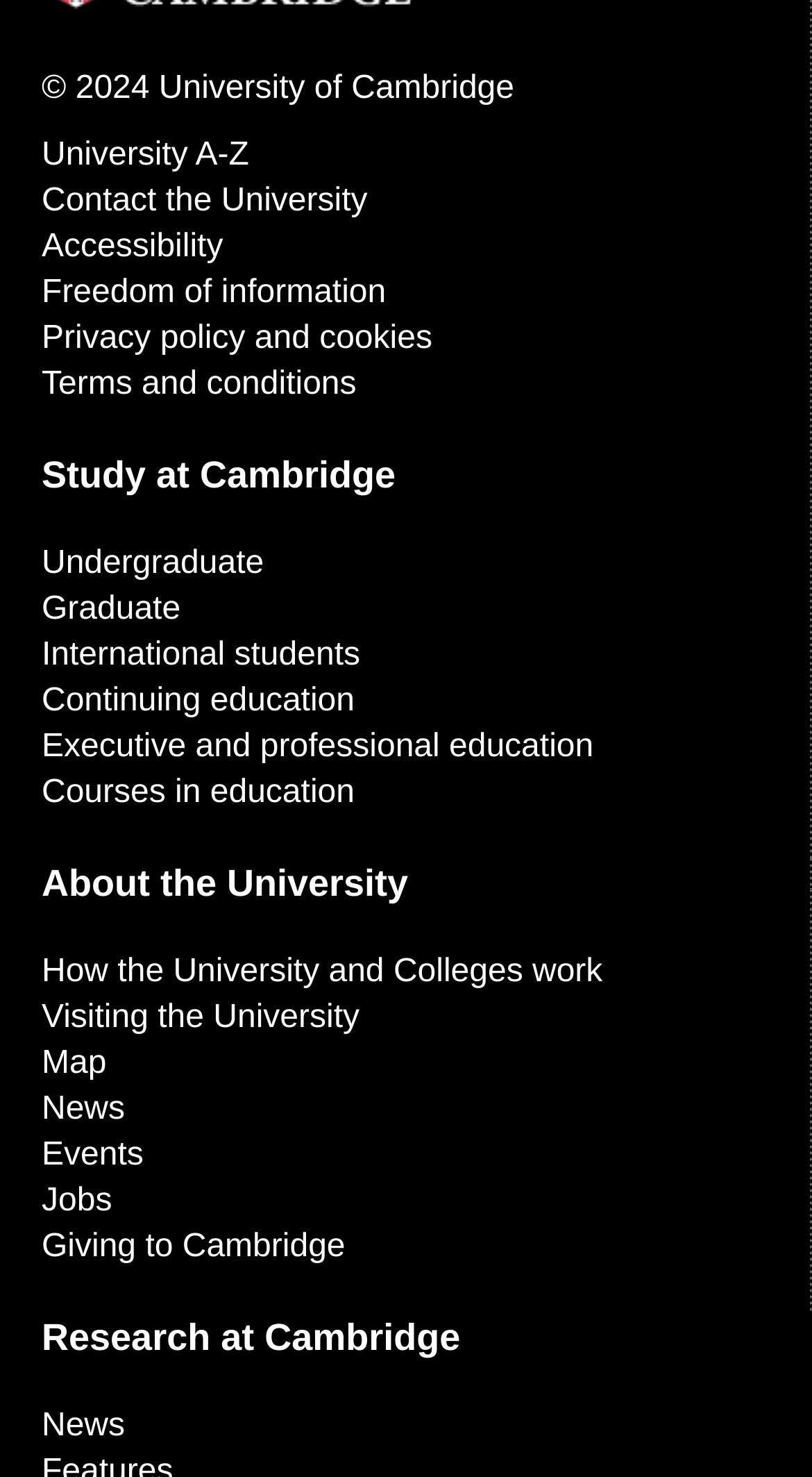What is the third section on the webpage? Look at the image and give a one-word or short phrase answer.

About the University